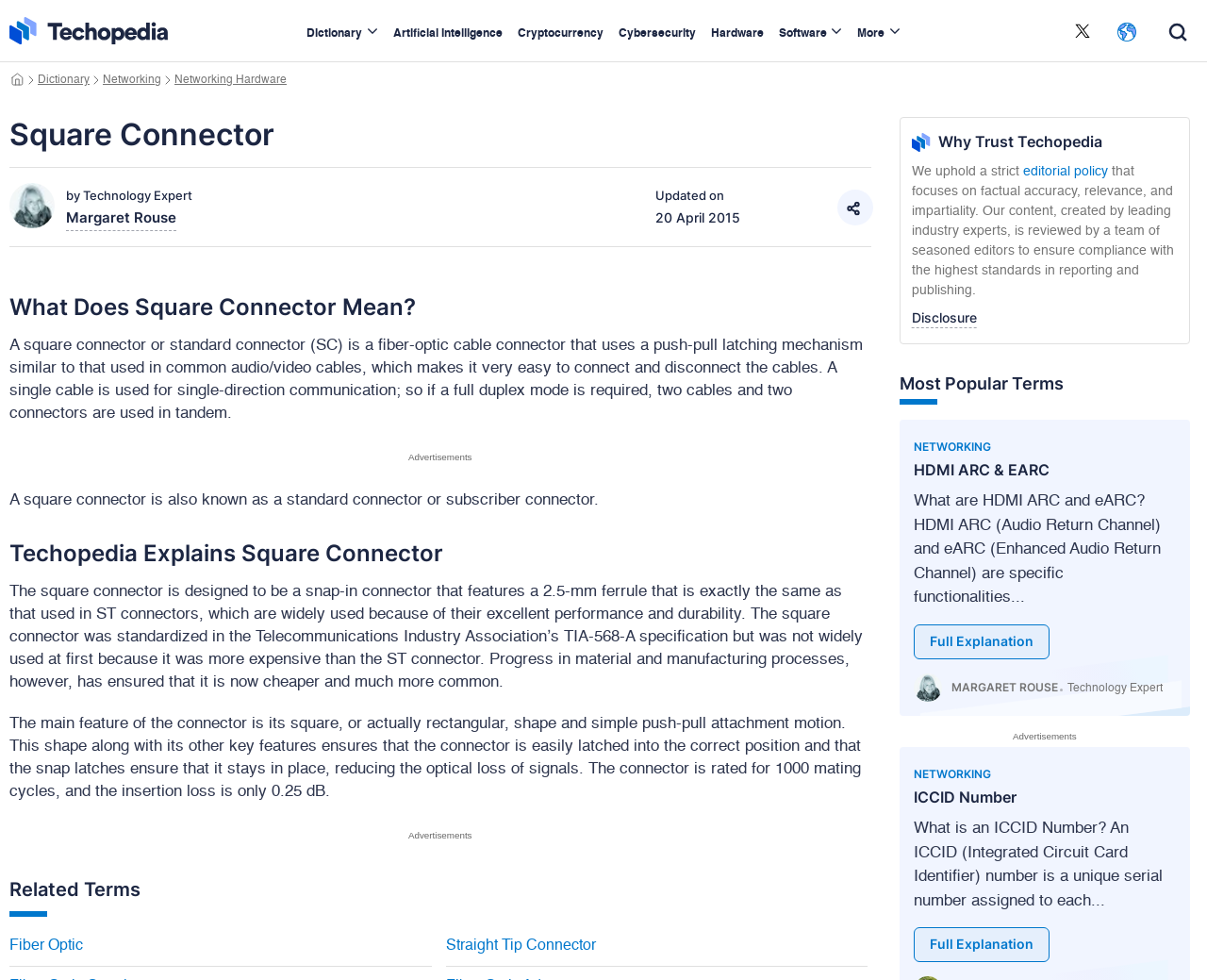Please mark the clickable region by giving the bounding box coordinates needed to complete this instruction: "Read more about Fiber Optic".

[0.008, 0.957, 0.069, 0.973]